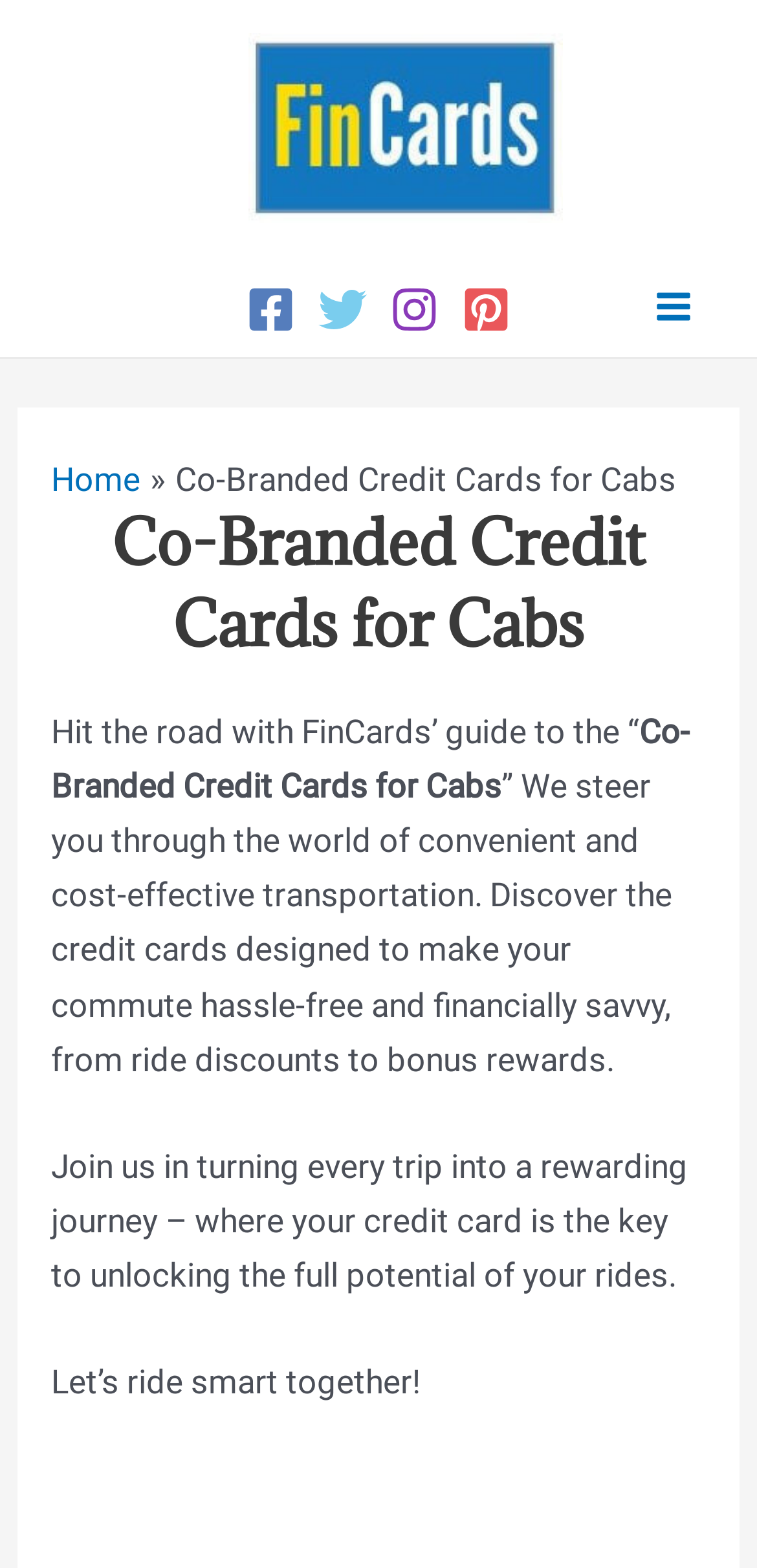Find the bounding box coordinates for the element described here: "aria-label="Twitter"".

[0.421, 0.181, 0.485, 0.212]